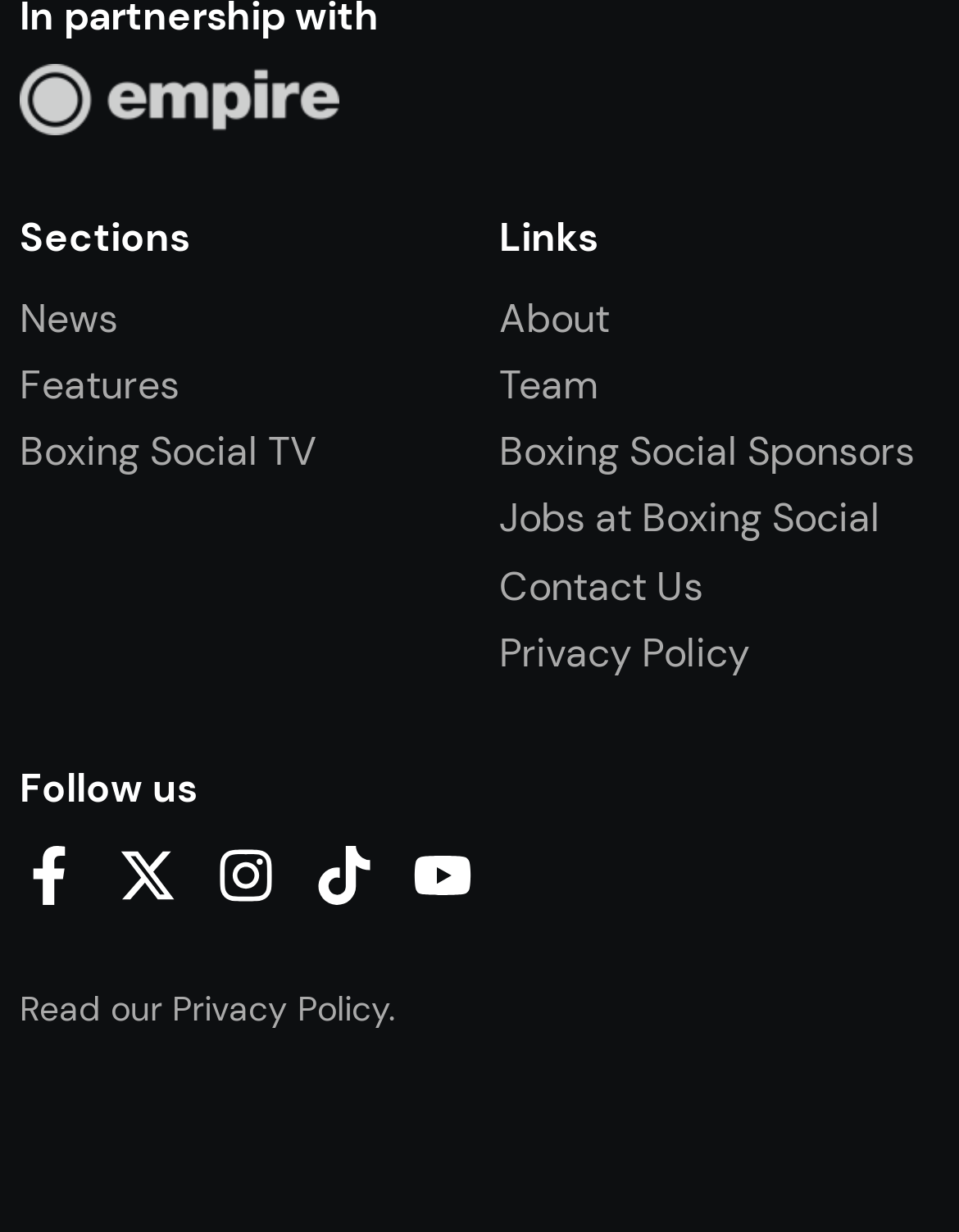Give a concise answer using one word or a phrase to the following question:
What is the text above the social media links?

Read our Privacy Policy